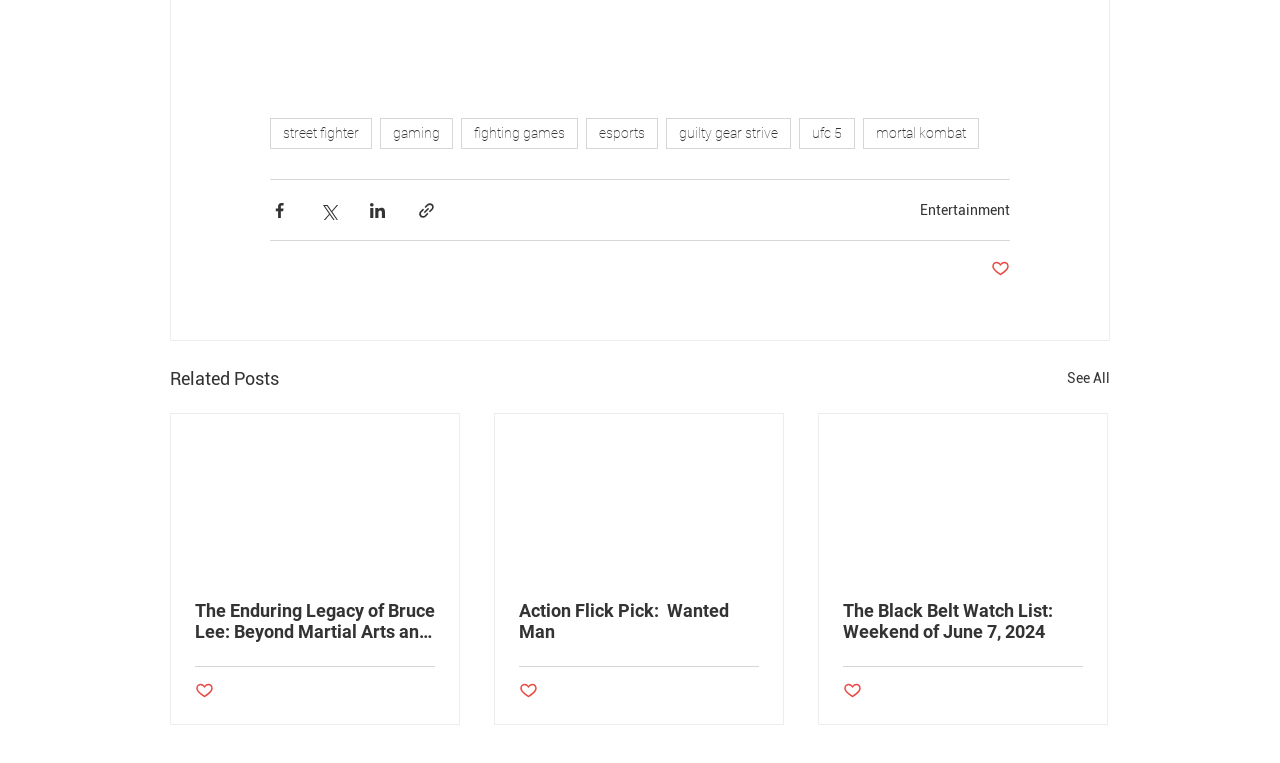Please specify the bounding box coordinates in the format (top-left x, top-left y, bottom-right x, bottom-right y), with all values as floating point numbers between 0 and 1. Identify the bounding box of the UI element described by: Read all Entertainment

[0.434, 0.062, 0.566, 0.121]